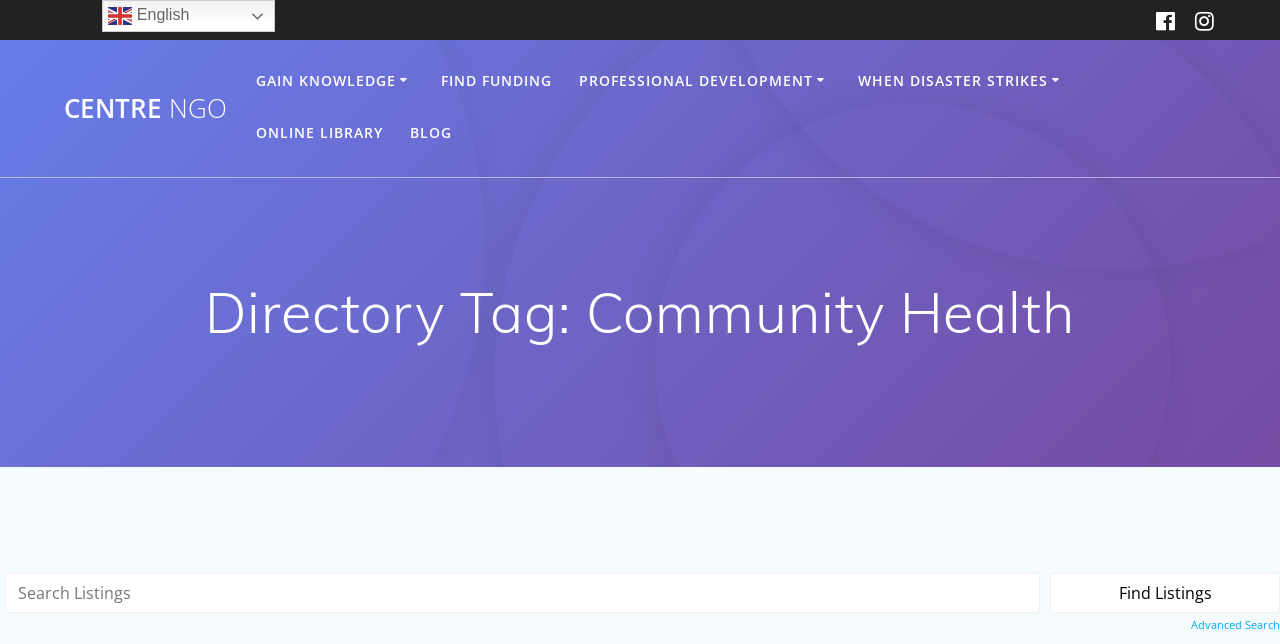Determine the bounding box coordinates of the region to click in order to accomplish the following instruction: "Search for listings". Provide the coordinates as four float numbers between 0 and 1, specifically [left, top, right, bottom].

[0.82, 0.889, 1.0, 0.951]